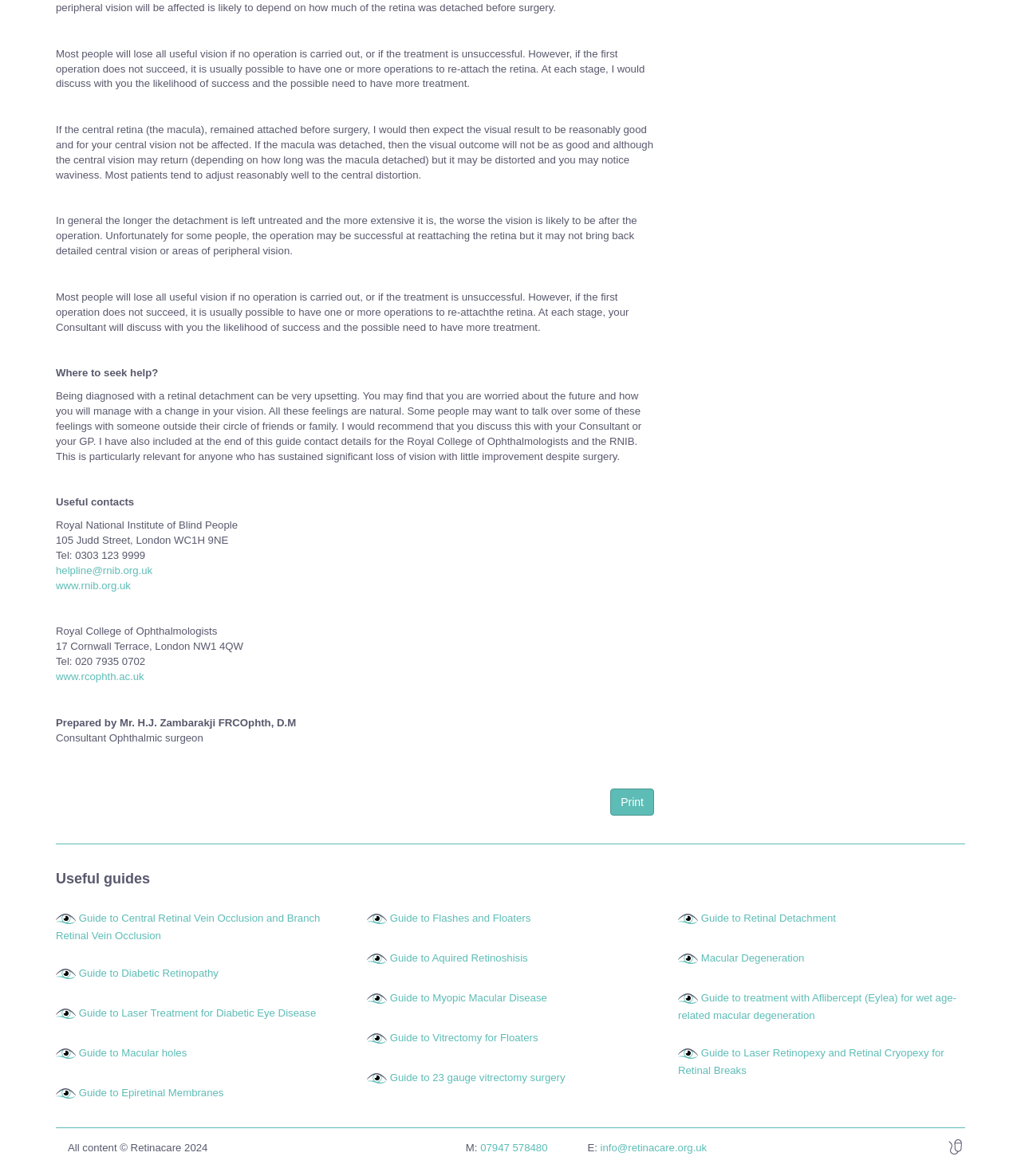Identify the bounding box coordinates of the part that should be clicked to carry out this instruction: "Read the 'Guide to Retinal Detachment'".

[0.686, 0.776, 0.819, 0.786]